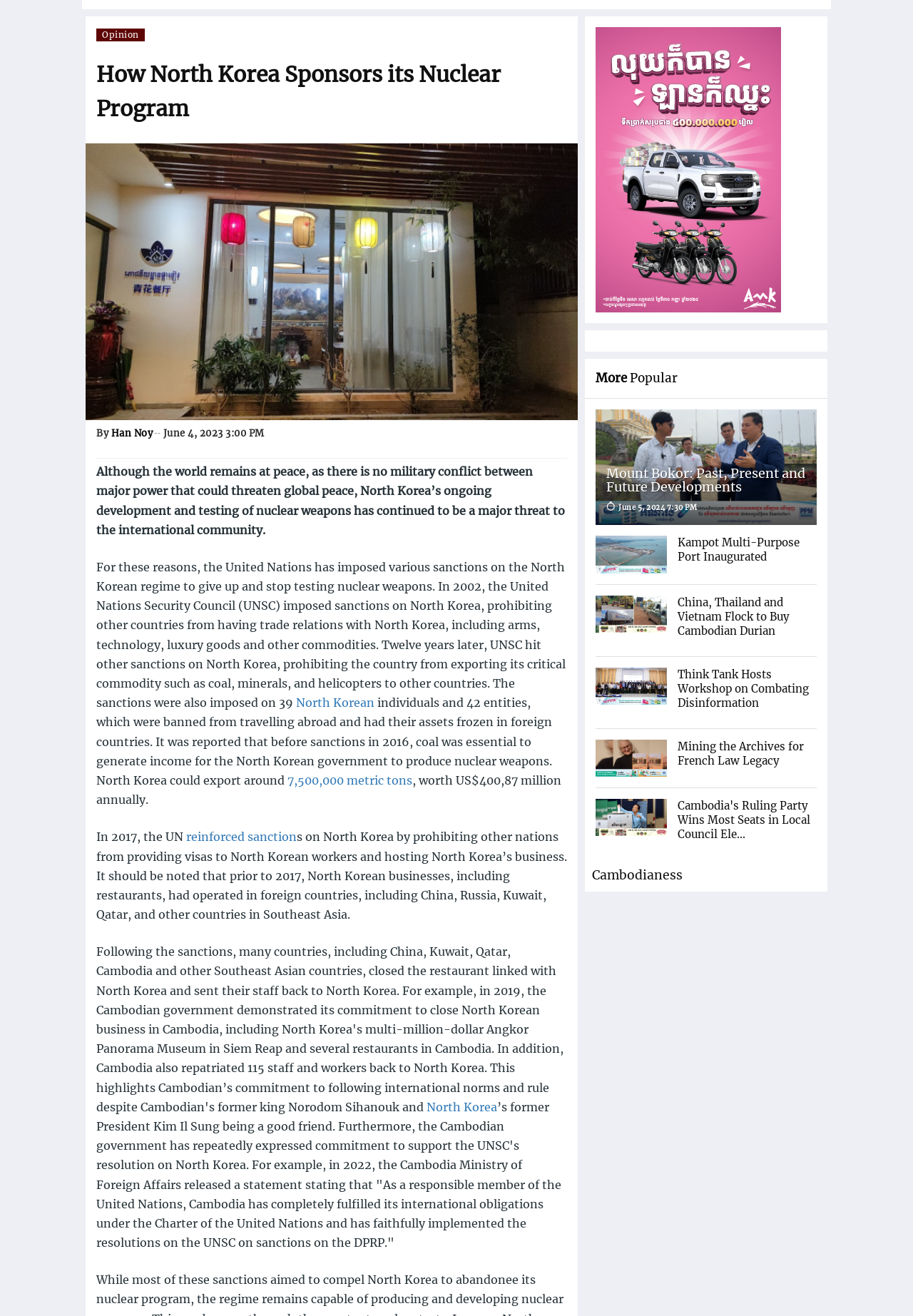Find the coordinates for the bounding box of the element with this description: "Kampot​ Multi-Purpose Port Inaugurated".

[0.742, 0.407, 0.876, 0.428]